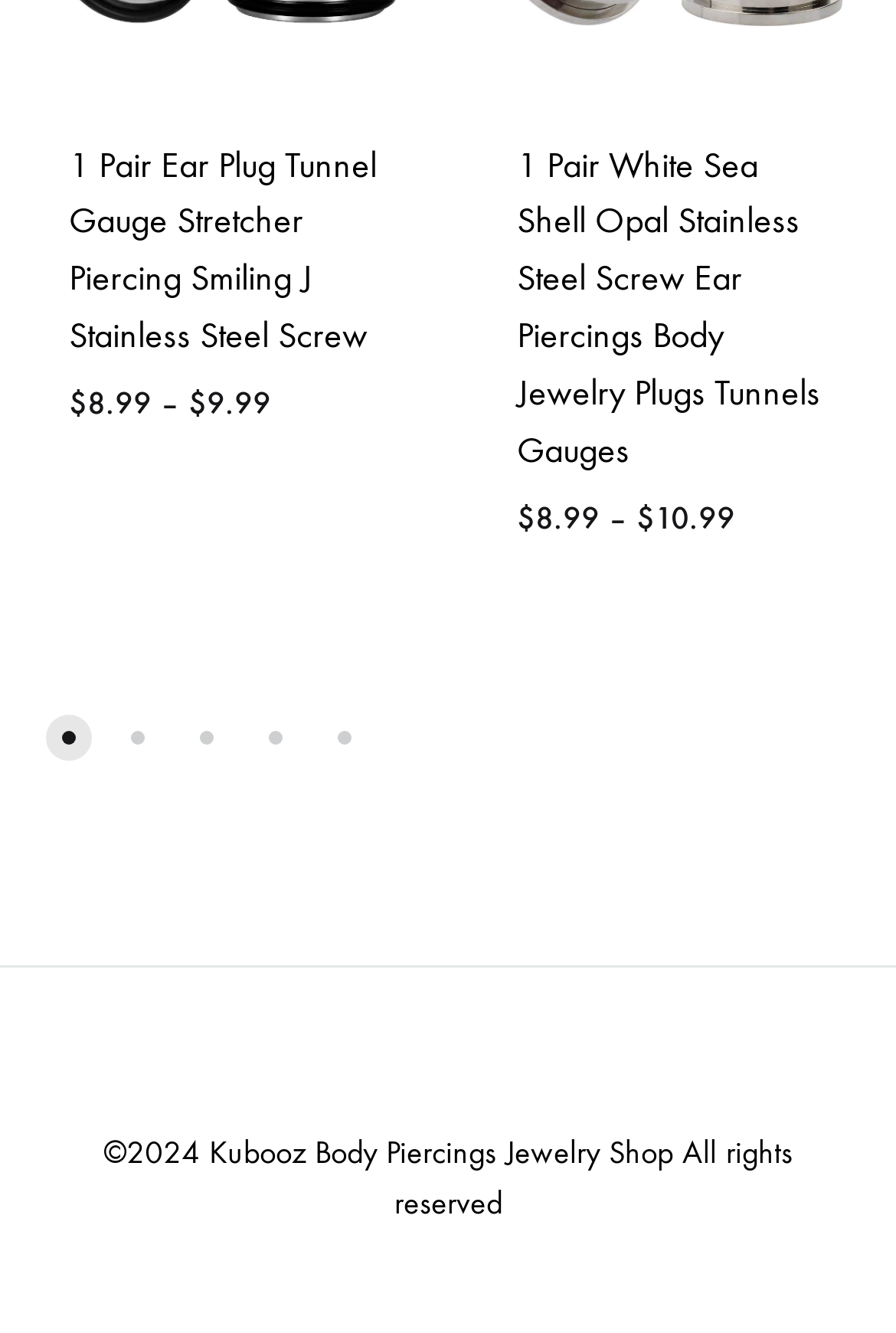Using the provided element description, identify the bounding box coordinates as (top-left x, top-left y, bottom-right x, bottom-right y). Ensure all values are between 0 and 1. Description: Select options

[0.077, 0.395, 0.338, 0.437]